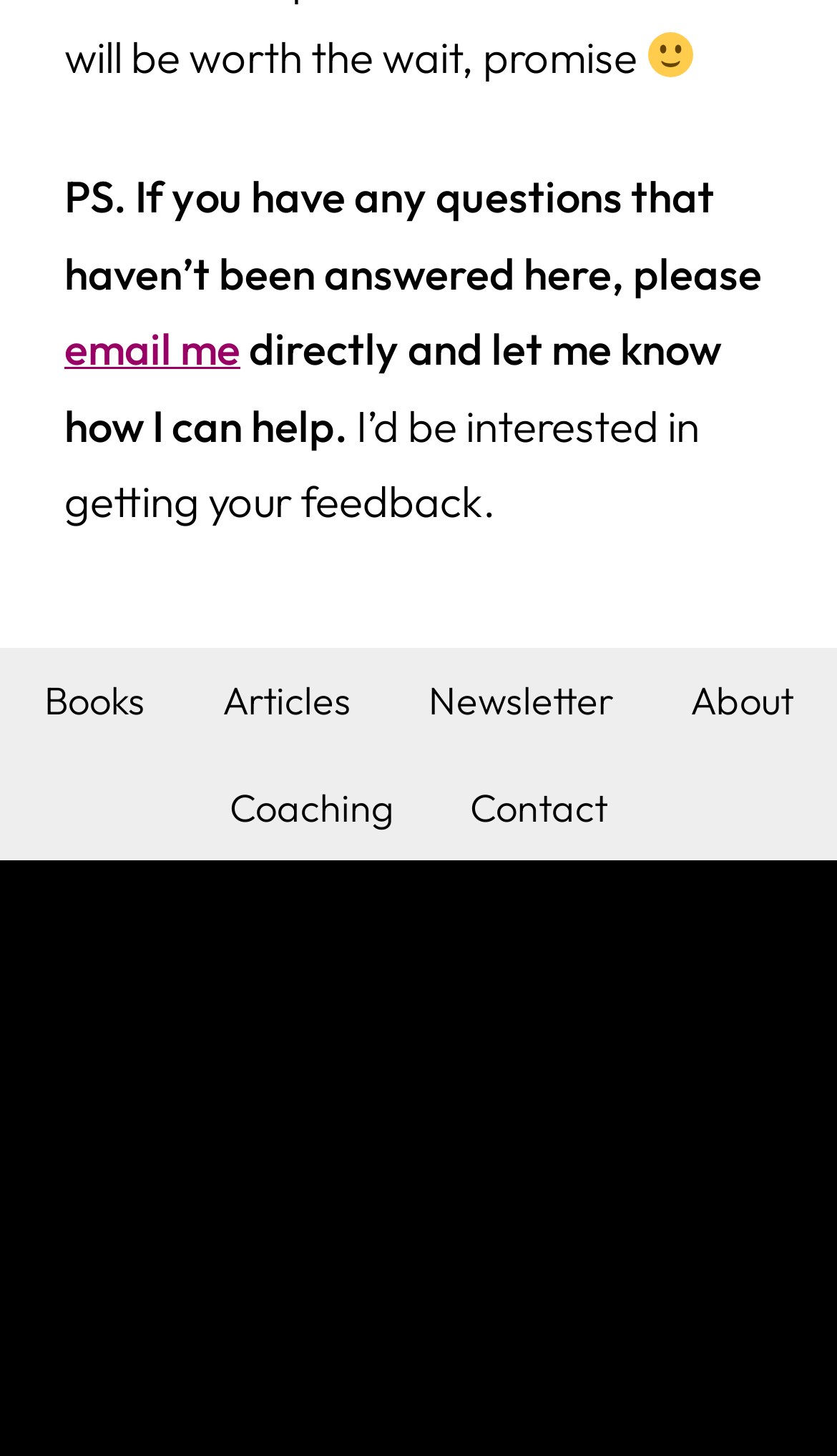What is the author seeking from the readers?
Look at the image and respond with a single word or a short phrase.

Feedback